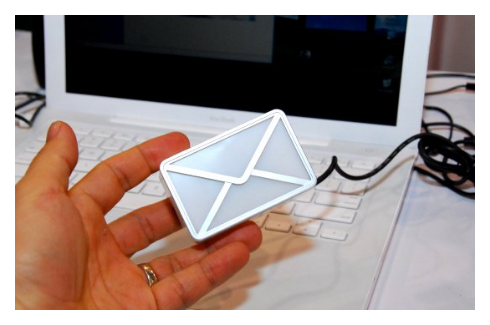Provide your answer in one word or a succinct phrase for the question: 
Is the laptop fully visible in the image?

No